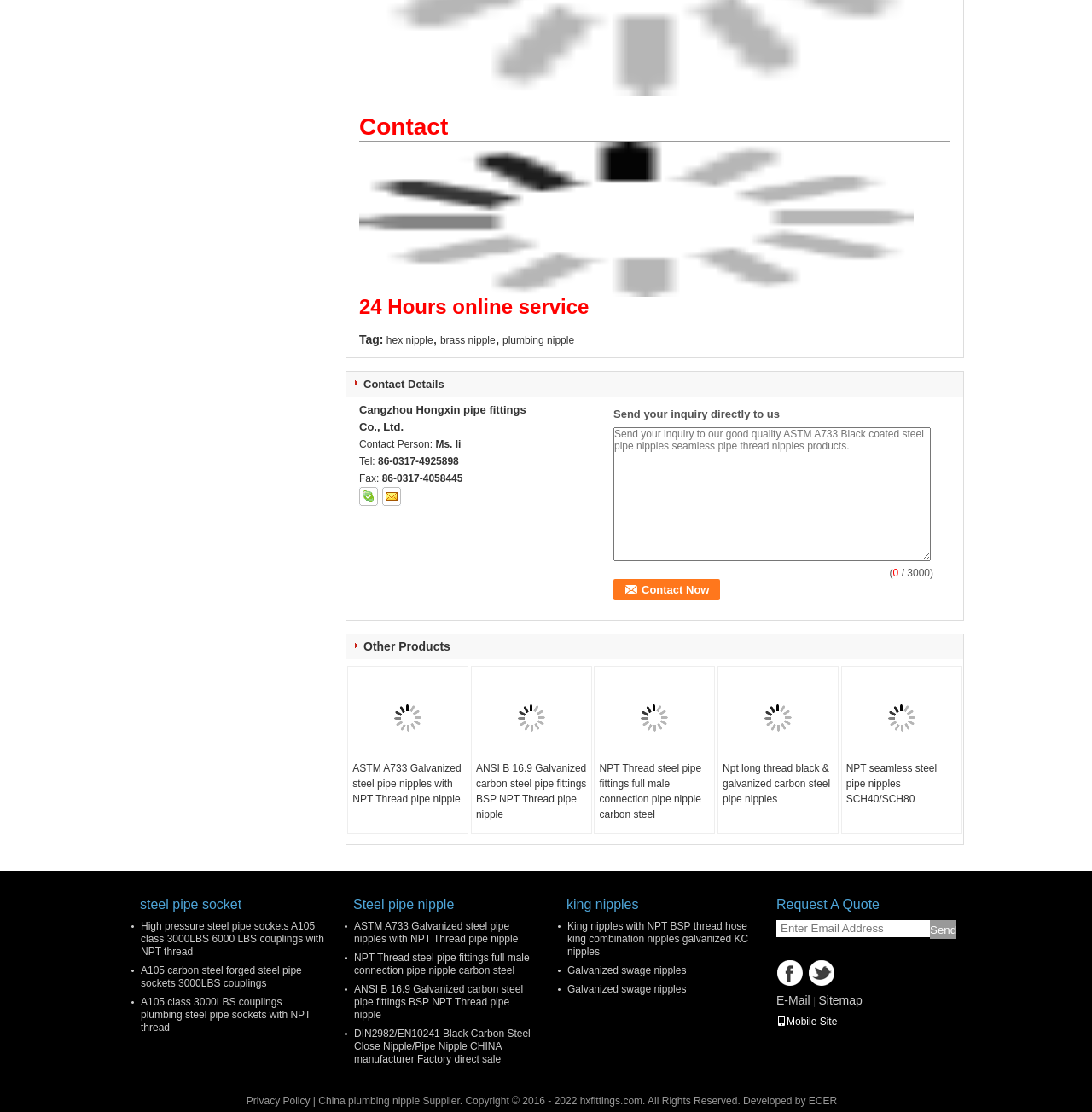Identify the bounding box coordinates of the region that should be clicked to execute the following instruction: "View the details of 'hex nipple'".

[0.354, 0.301, 0.397, 0.311]